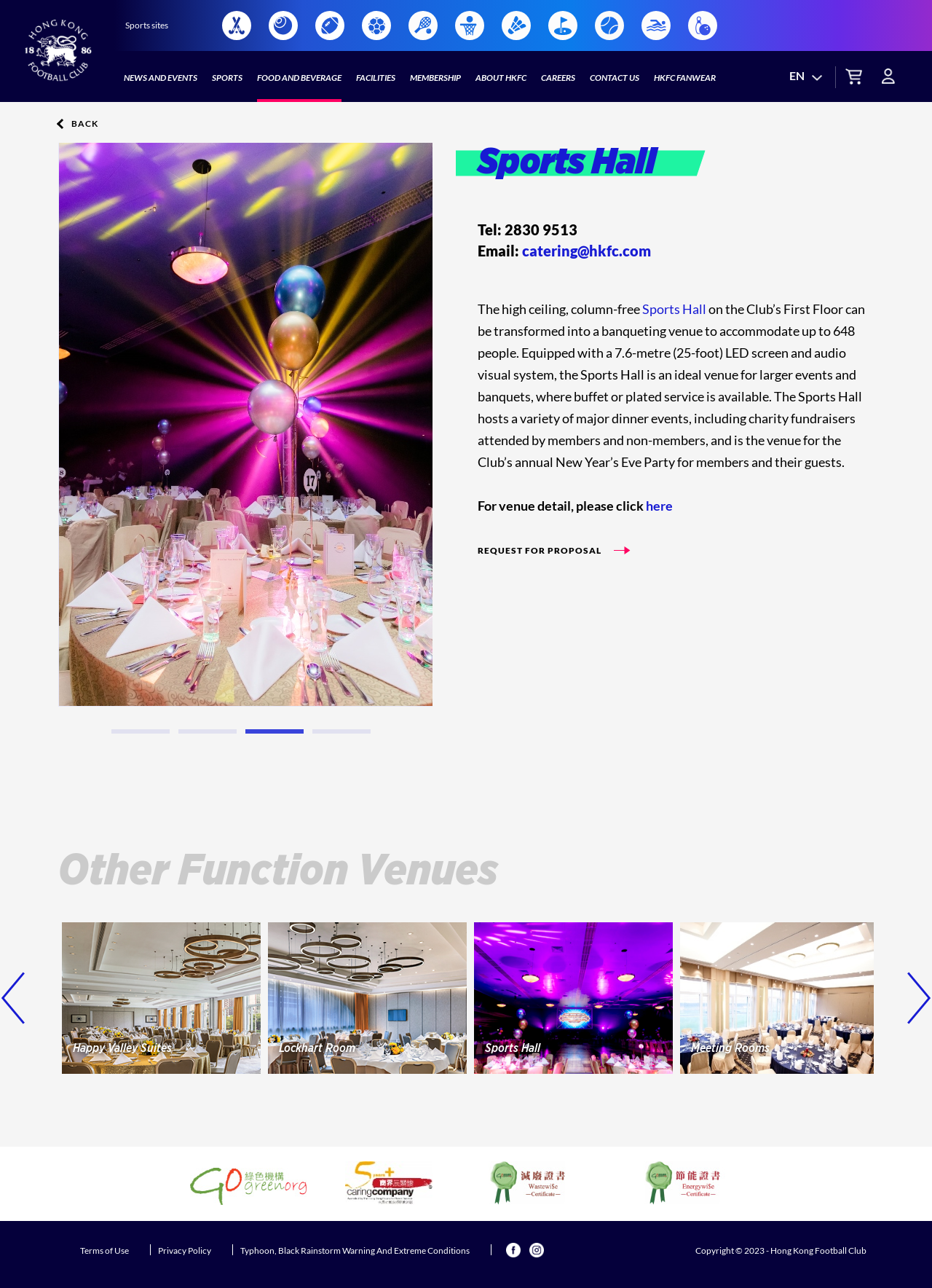How many people can the Sports Hall accommodate?
Please look at the screenshot and answer using one word or phrase.

648